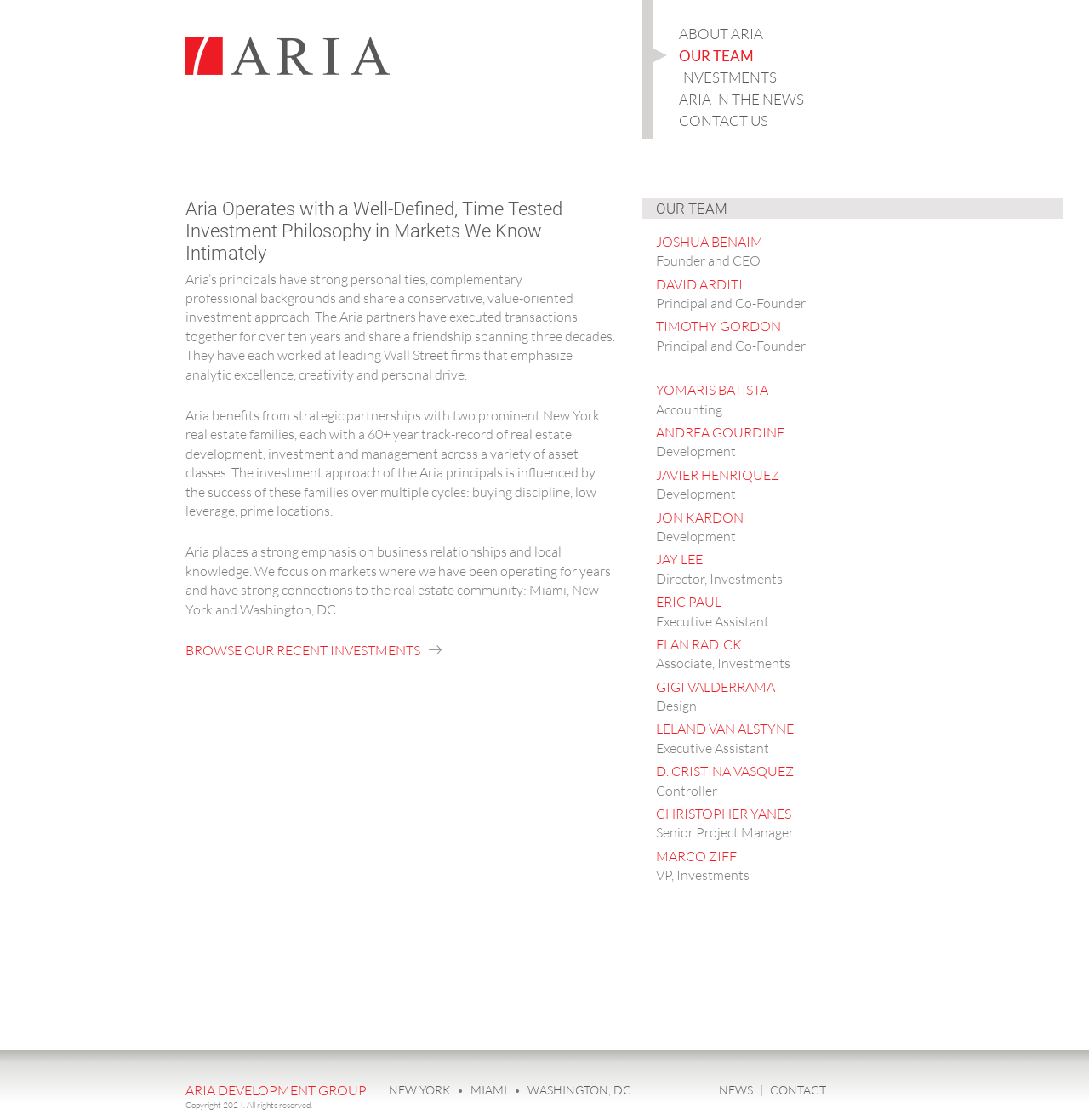Produce an elaborate caption capturing the essence of the webpage.

The webpage is about Aria Development Group, a real estate investment company. At the top, there is a navigation menu with links to "ABOUT ARIA", "OUR TEAM", "INVESTMENTS", "ARIA IN THE NEWS", and "CONTACT US". 

Below the navigation menu, there is a main section that takes up most of the page. This section is divided into two parts. The left part contains an article with a heading that describes Aria's investment philosophy. The article is followed by three paragraphs of text that provide more information about Aria's principals, their investment approach, and their focus on specific markets. There is also a link to "BROWSE OUR RECENT INVESTMENTS" at the bottom of this section.

The right part of the main section is dedicated to "OUR TEAM". It lists the company's team members, including their names, titles, and links to their profiles. The team members are listed in a vertical column, with their names and titles displayed in a clean and organized manner.

At the bottom of the page, there are links to Aria Development Group's social media profiles or other related websites, as well as a copyright notice and a list of locations, including New York, Miami, and Washington, DC.